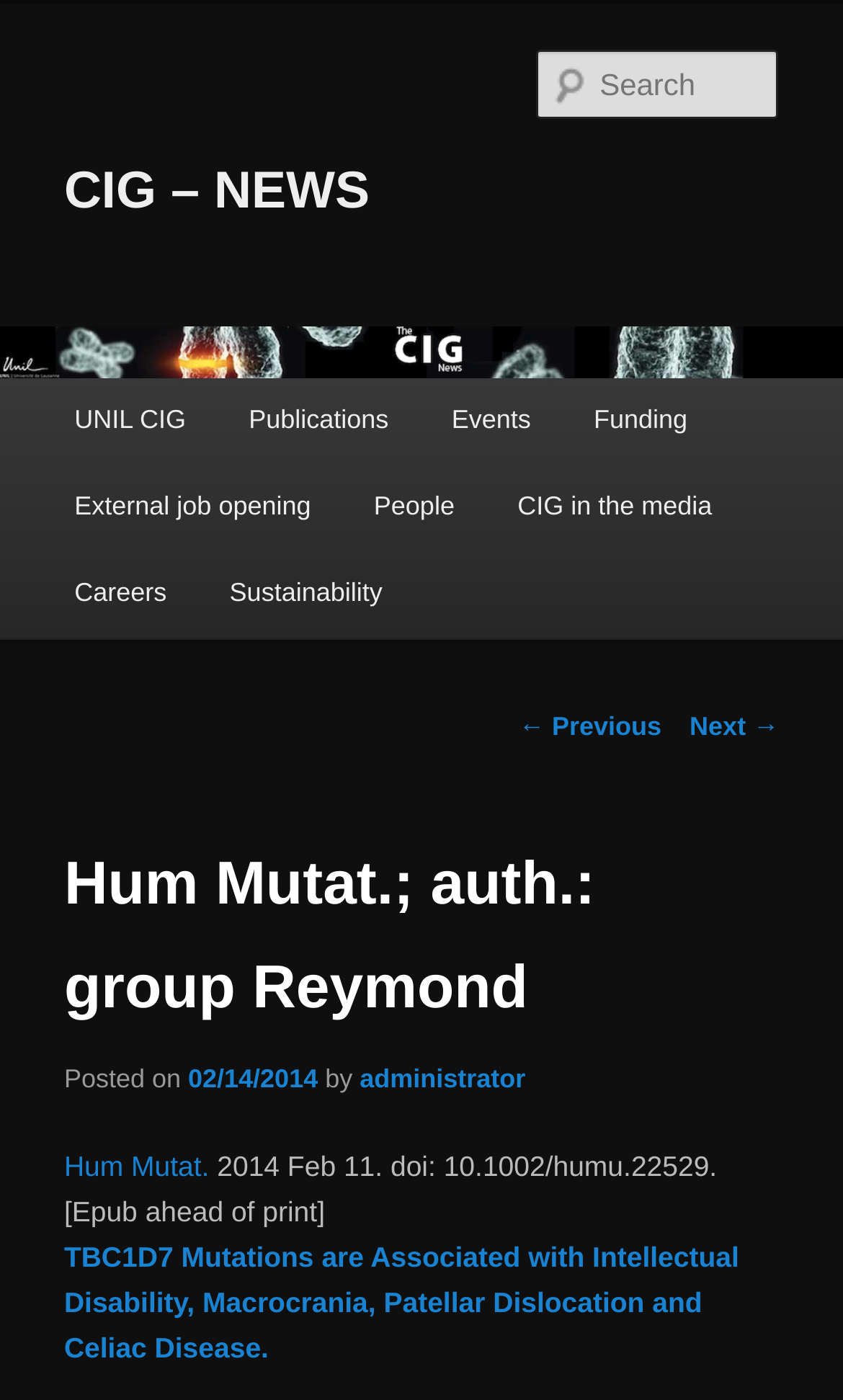Please provide a comprehensive answer to the question below using the information from the image: What is the author of the article?

The author of the article can be found below the heading 'Hum Mutat.; auth.: group Reymond' and is linked as 'administrator'.